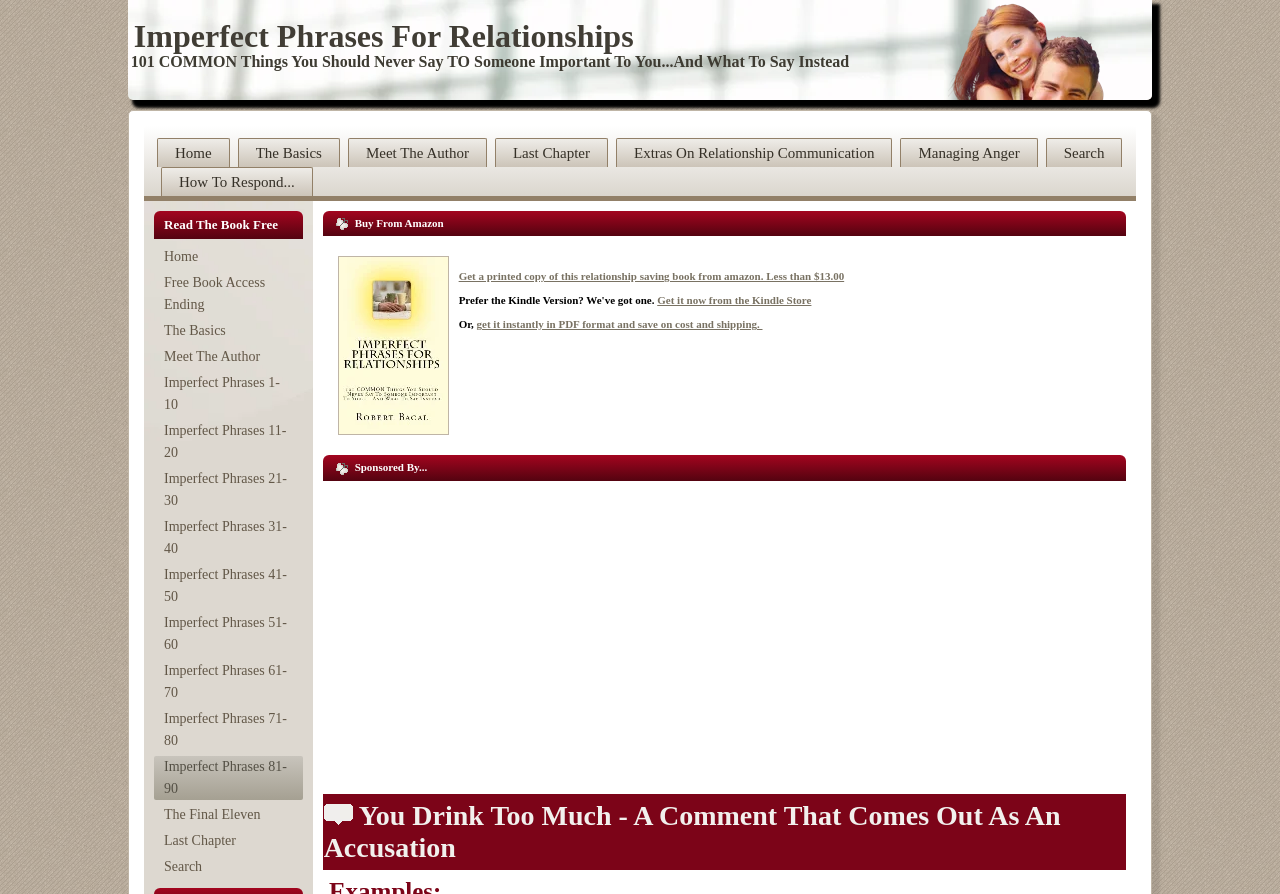Please specify the bounding box coordinates of the region to click in order to perform the following instruction: "Enter your name in the textbox".

None